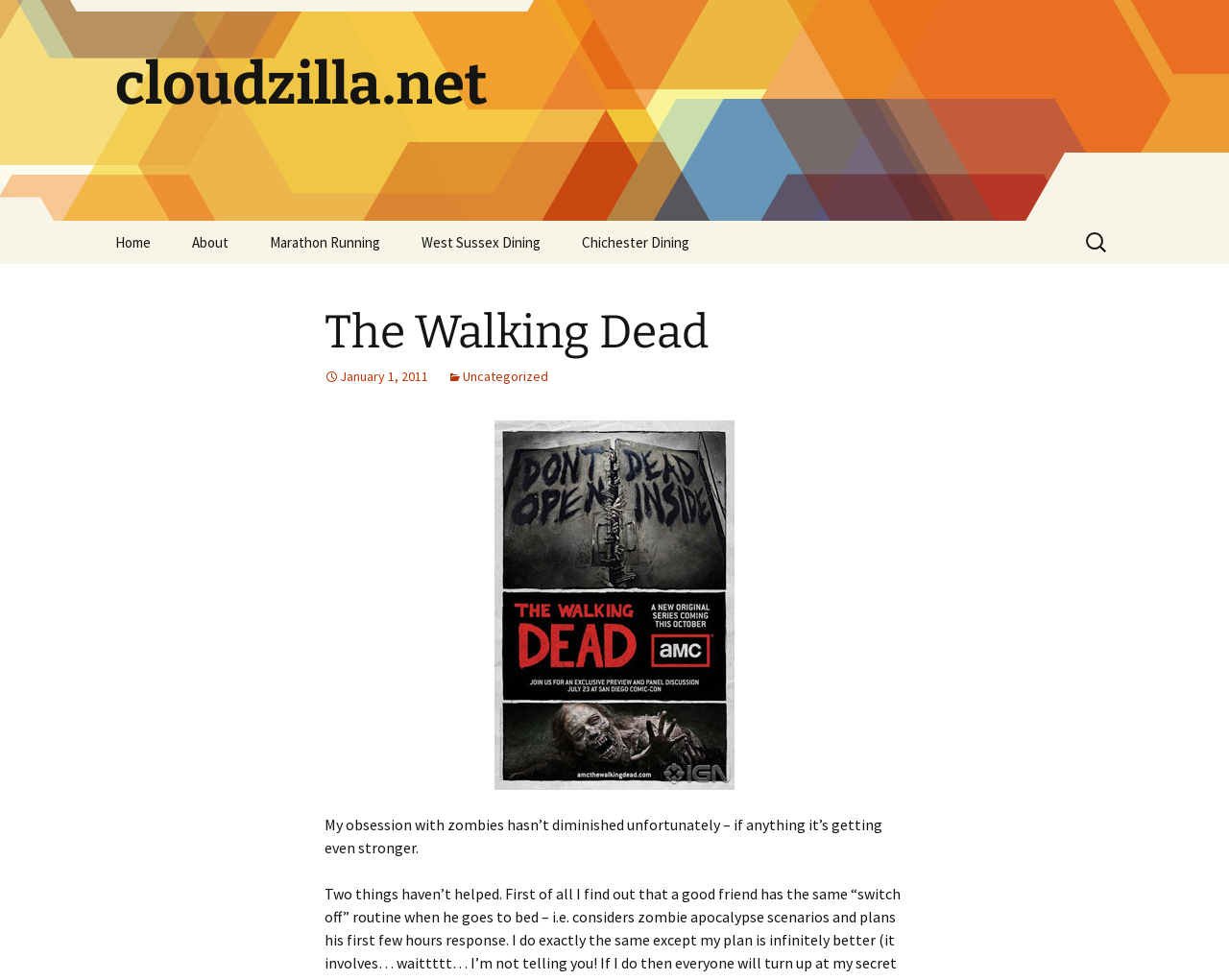Please find the bounding box coordinates of the clickable region needed to complete the following instruction: "View Roger Branfill-Cook's profile". The bounding box coordinates must consist of four float numbers between 0 and 1, i.e., [left, top, right, bottom].

None